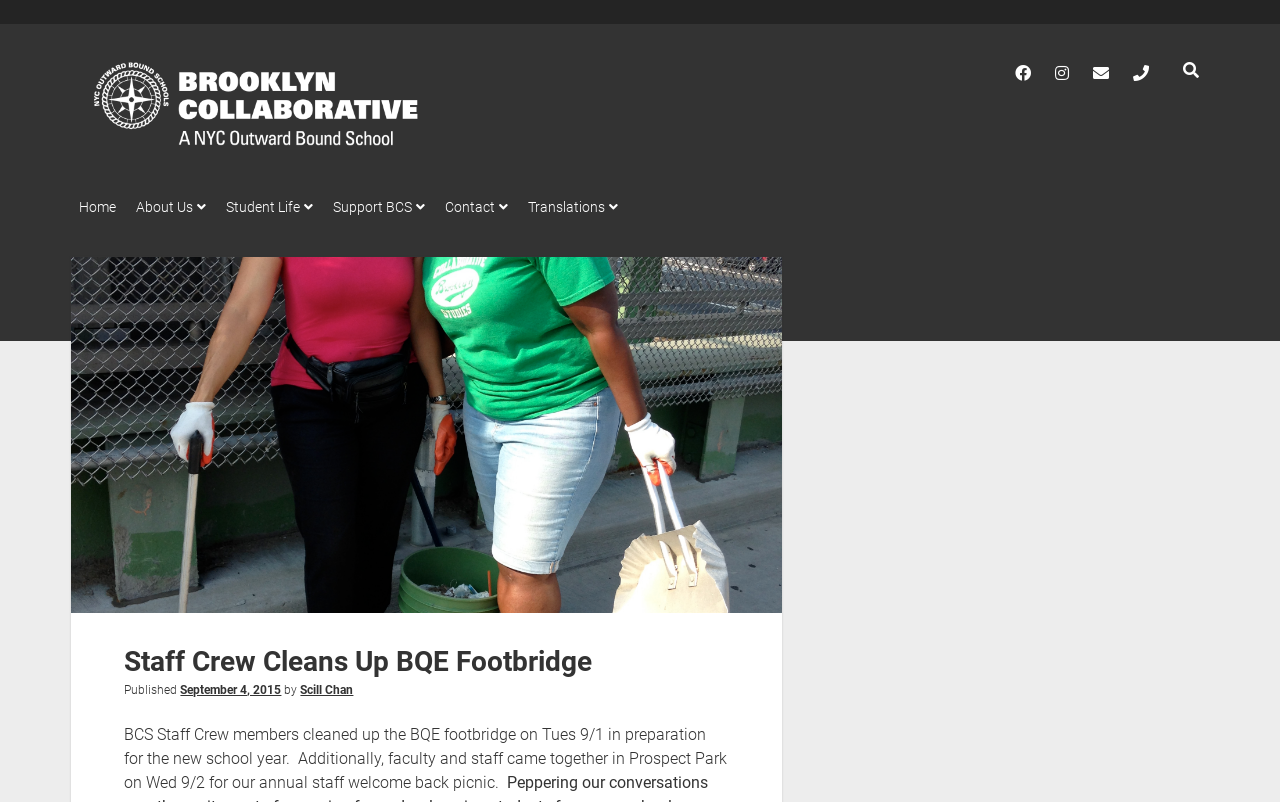Identify the bounding box coordinates for the region of the element that should be clicked to carry out the instruction: "Search for something". The bounding box coordinates should be four float numbers between 0 and 1, i.e., [left, top, right, bottom].

[0.916, 0.066, 0.944, 0.112]